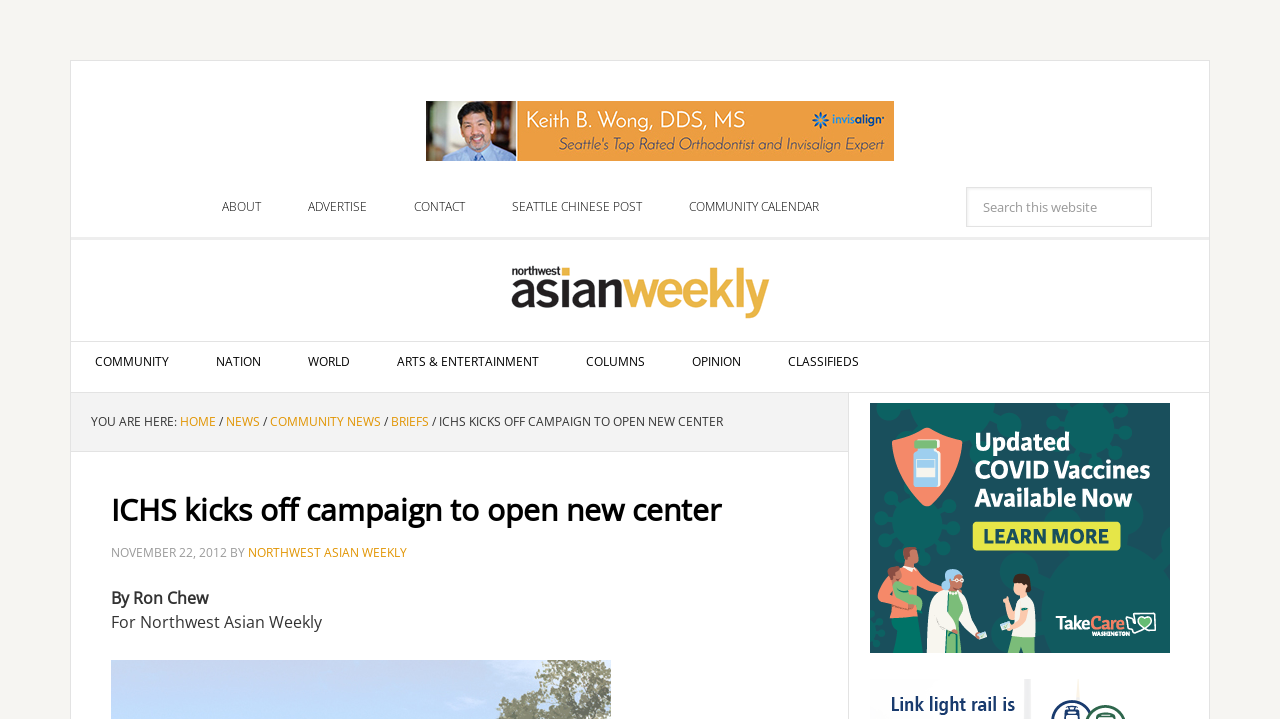What is the date of the article?
Analyze the image and provide a thorough answer to the question.

The date of the article can be found below the article title, it is 'NOVEMBER 22, 2012'.